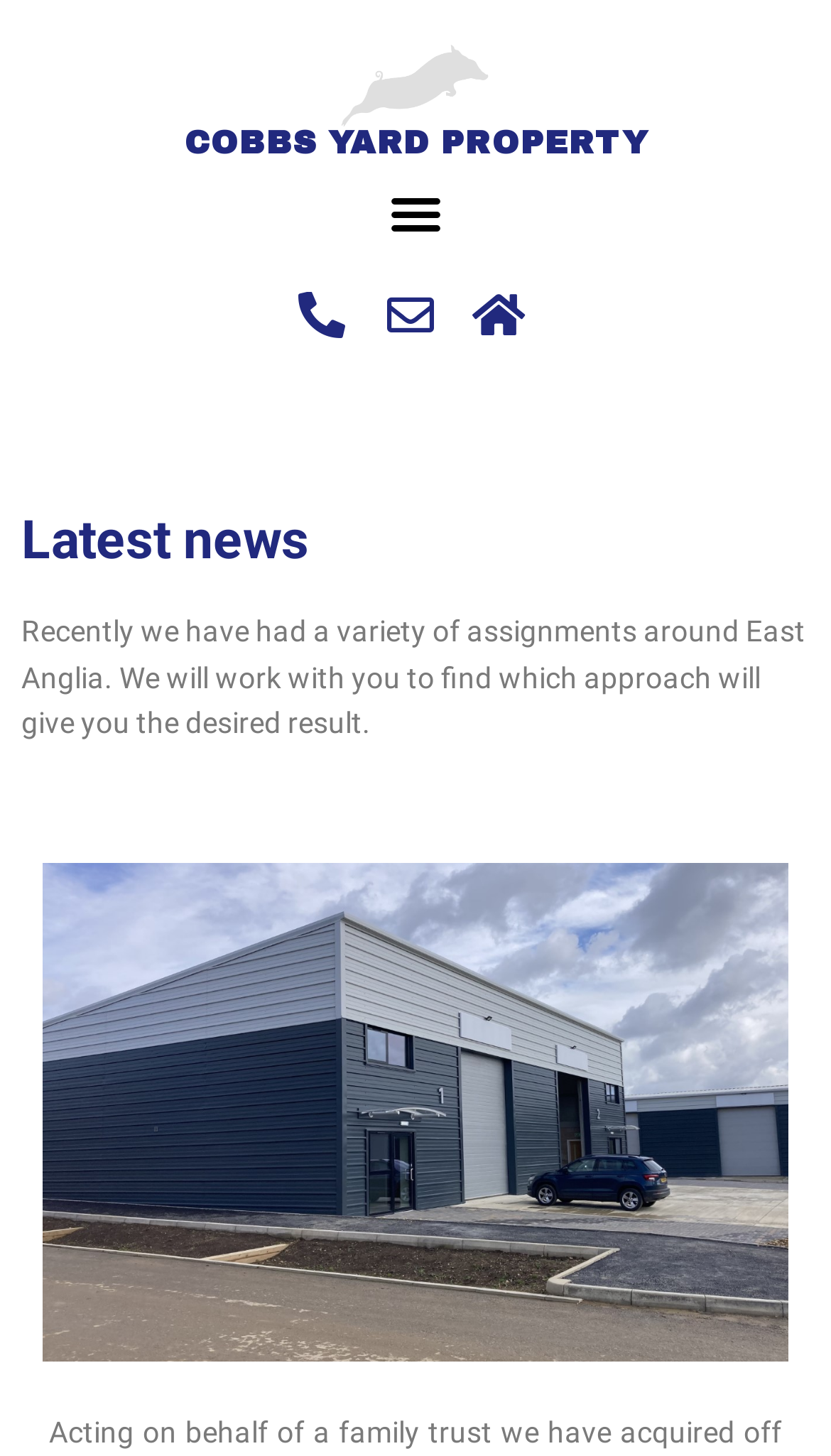What type of services does COBBS YARD PROPERTY offer?
Using the picture, provide a one-word or short phrase answer.

Commercial property services